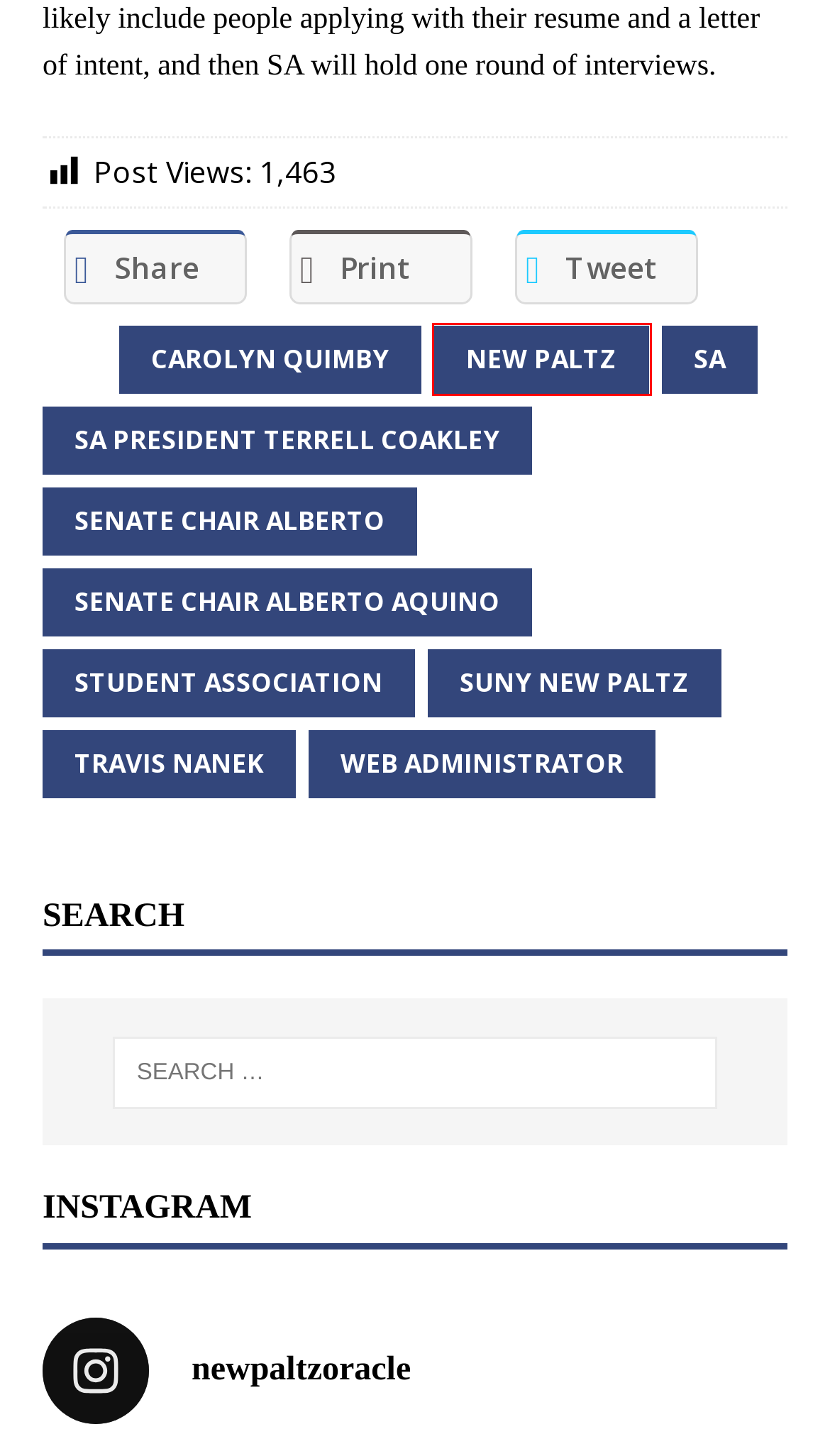You have a screenshot of a webpage where a red bounding box highlights a specific UI element. Identify the description that best matches the resulting webpage after the highlighted element is clicked. The choices are:
A. Travis Nanek Archives - The New Paltz Oracle
B. SA President Terrell Coakley Archives - The New Paltz Oracle
C. Senate Chair Alberto Aquino Archives - The New Paltz Oracle
D. web administrator Archives - The New Paltz Oracle
E. suny new paltz Archives - The New Paltz Oracle
F. student association Archives - The New Paltz Oracle
G. new paltz Archives - The New Paltz Oracle
H. SA Archives - The New Paltz Oracle

G